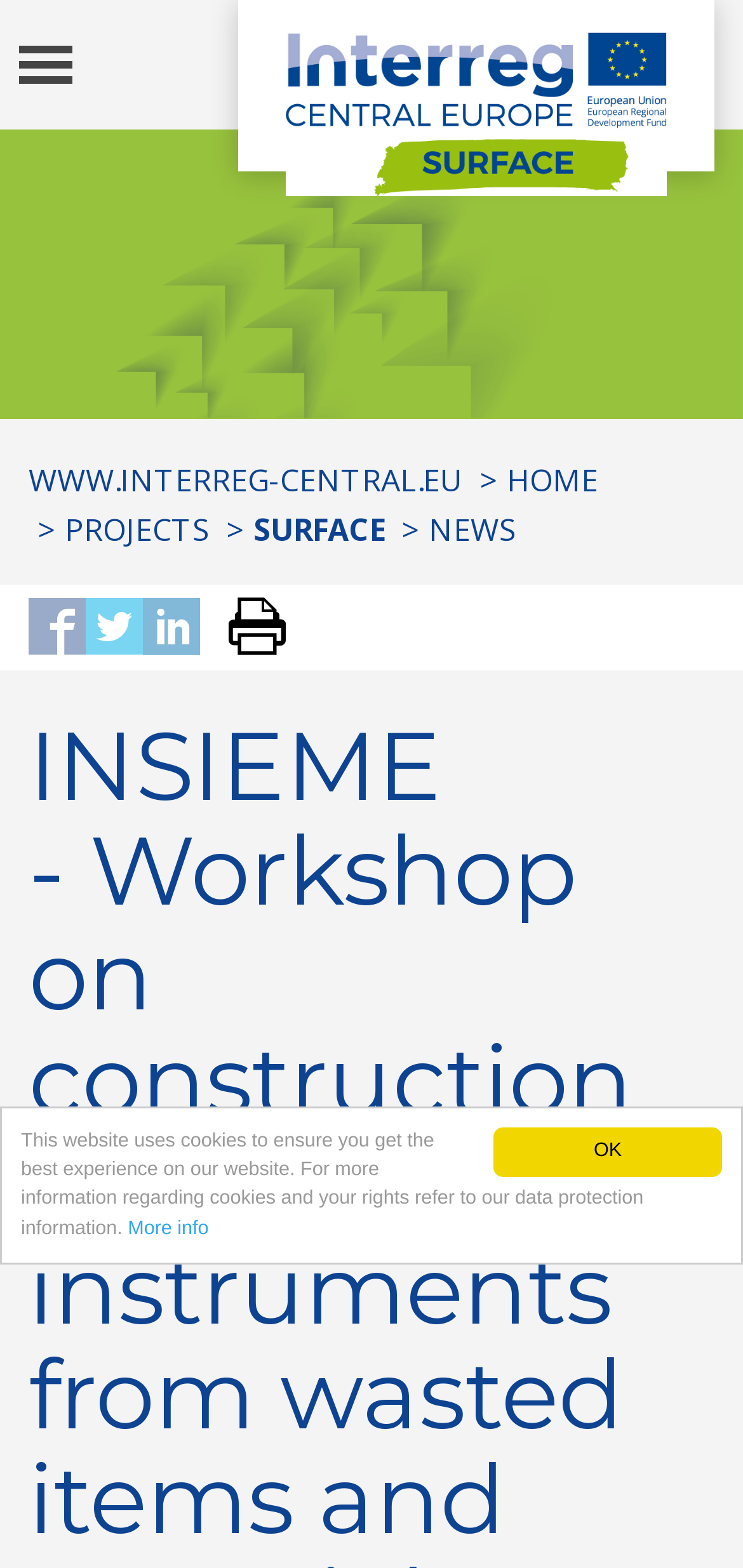Mark the bounding box of the element that matches the following description: "News".

[0.577, 0.324, 0.695, 0.351]